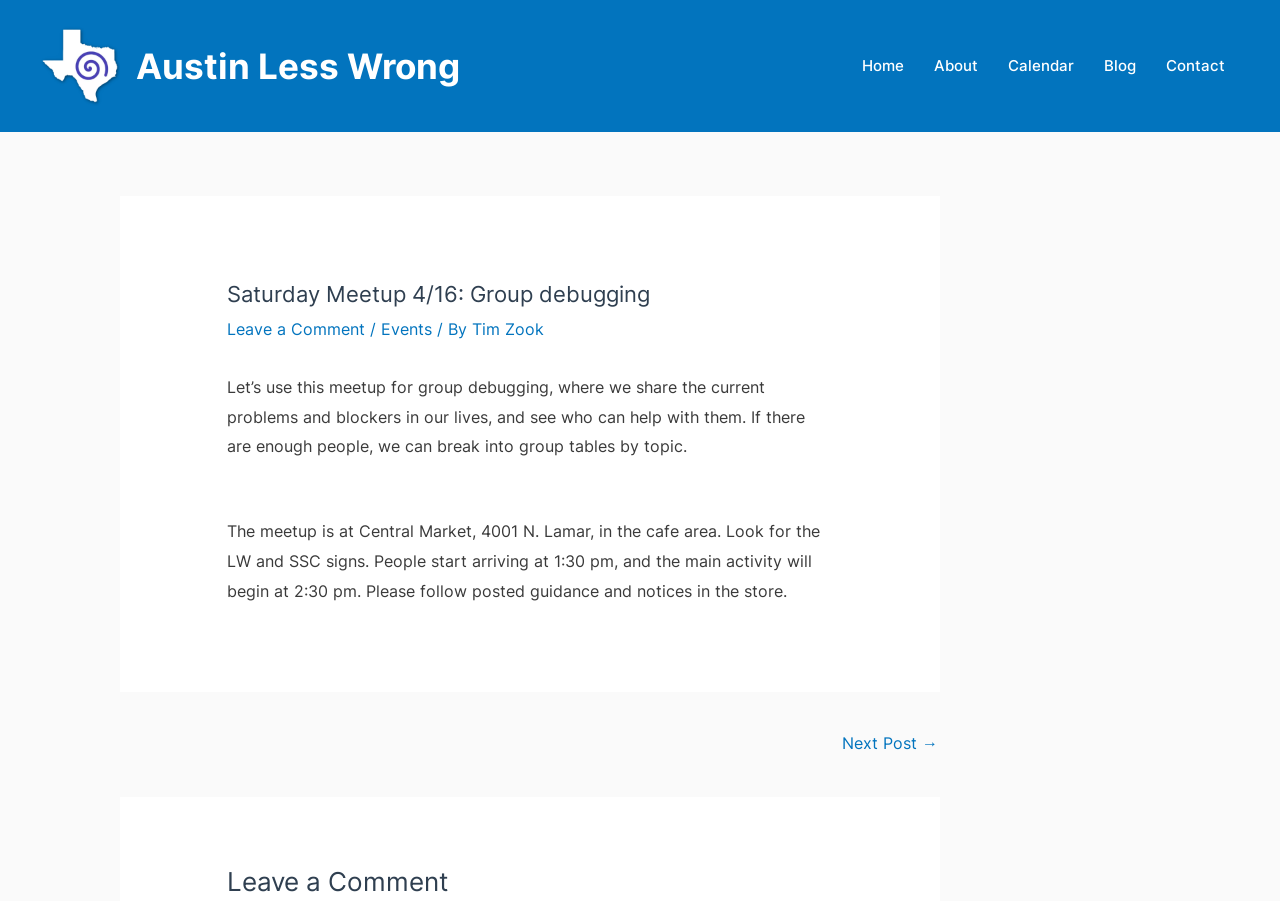Please determine the bounding box coordinates of the clickable area required to carry out the following instruction: "Read the 'Saturday Meetup 4/16: Group debugging' article". The coordinates must be four float numbers between 0 and 1, represented as [left, top, right, bottom].

[0.177, 0.312, 0.651, 0.378]